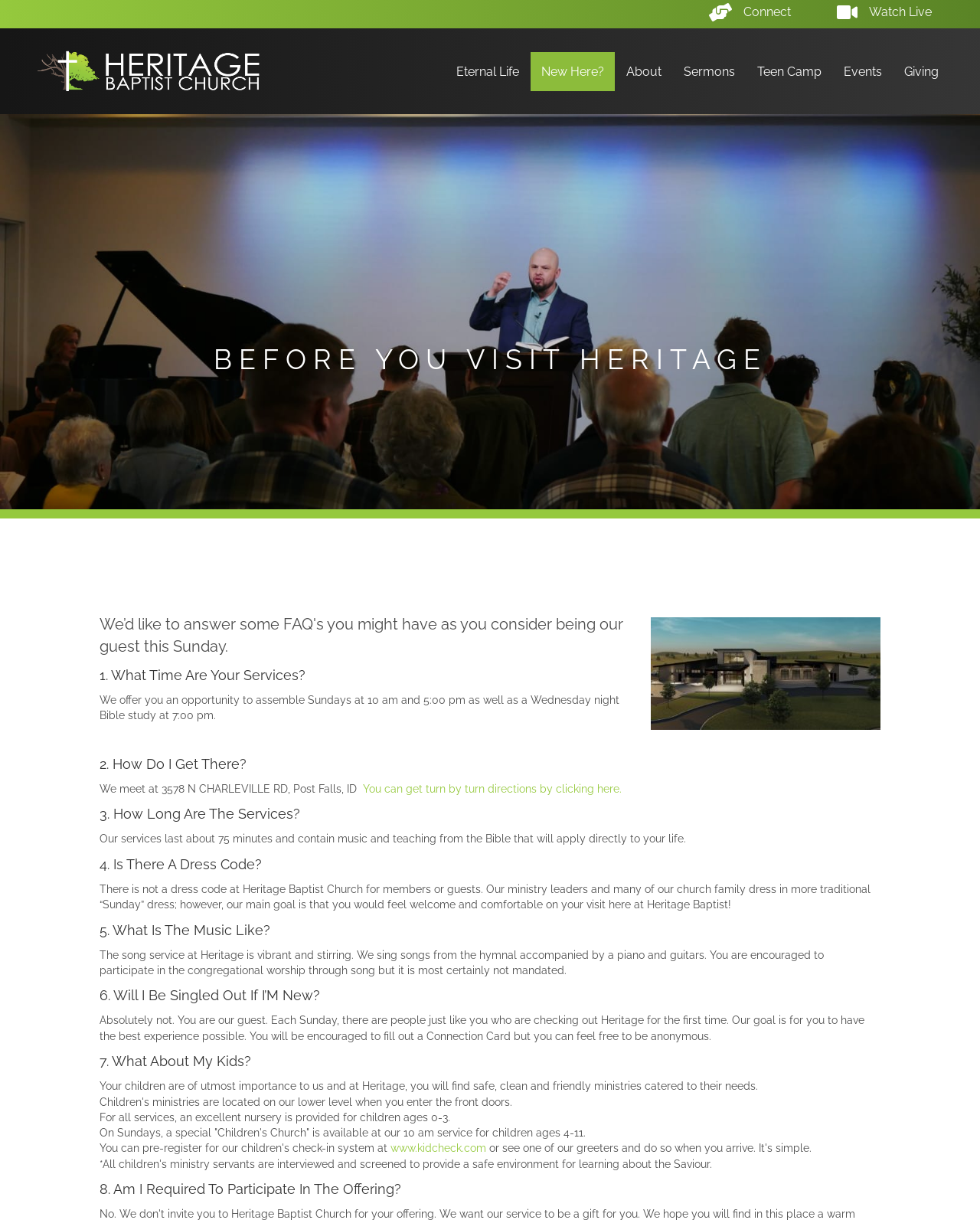Given the webpage screenshot and the description, determine the bounding box coordinates (top-left x, top-left y, bottom-right x, bottom-right y) that define the location of the UI element matching this description: www.kidcheck.com

[0.398, 0.936, 0.496, 0.946]